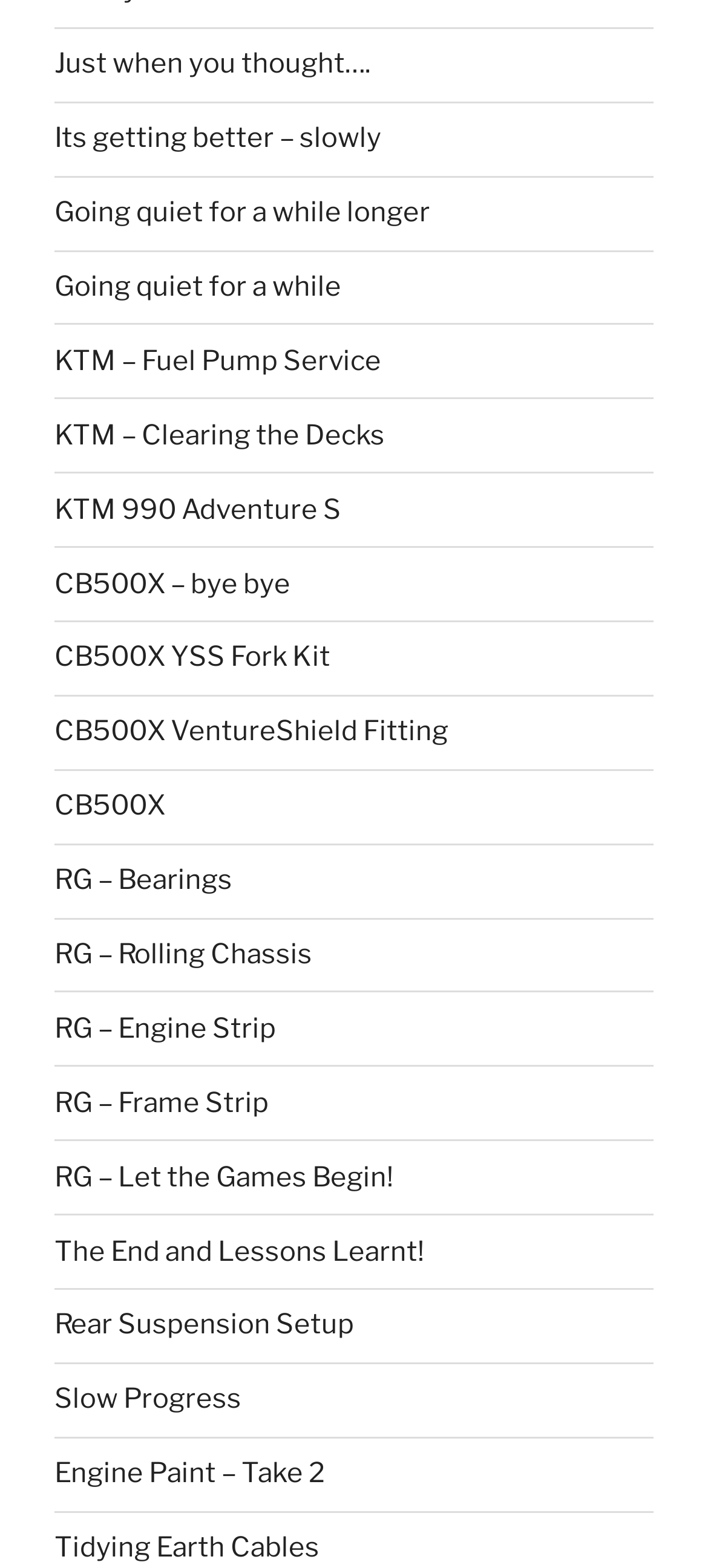Based on the element description: "Going quiet for a while", identify the UI element and provide its bounding box coordinates. Use four float numbers between 0 and 1, [left, top, right, bottom].

[0.077, 0.172, 0.482, 0.193]